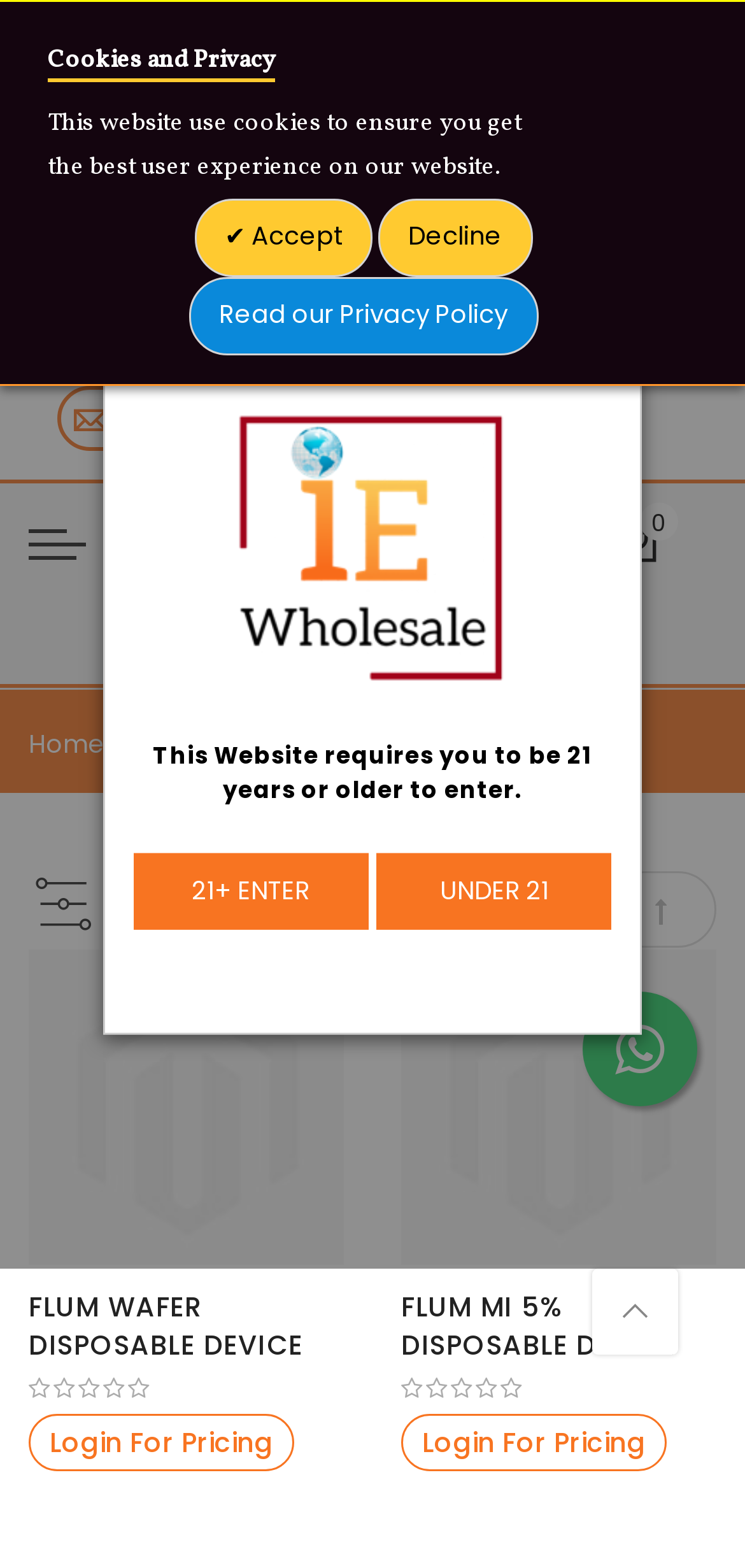Locate the UI element described as follows: "Login For Pricing". Return the bounding box coordinates as four float numbers between 0 and 1 in the order [left, top, right, bottom].

[0.038, 0.902, 0.395, 0.939]